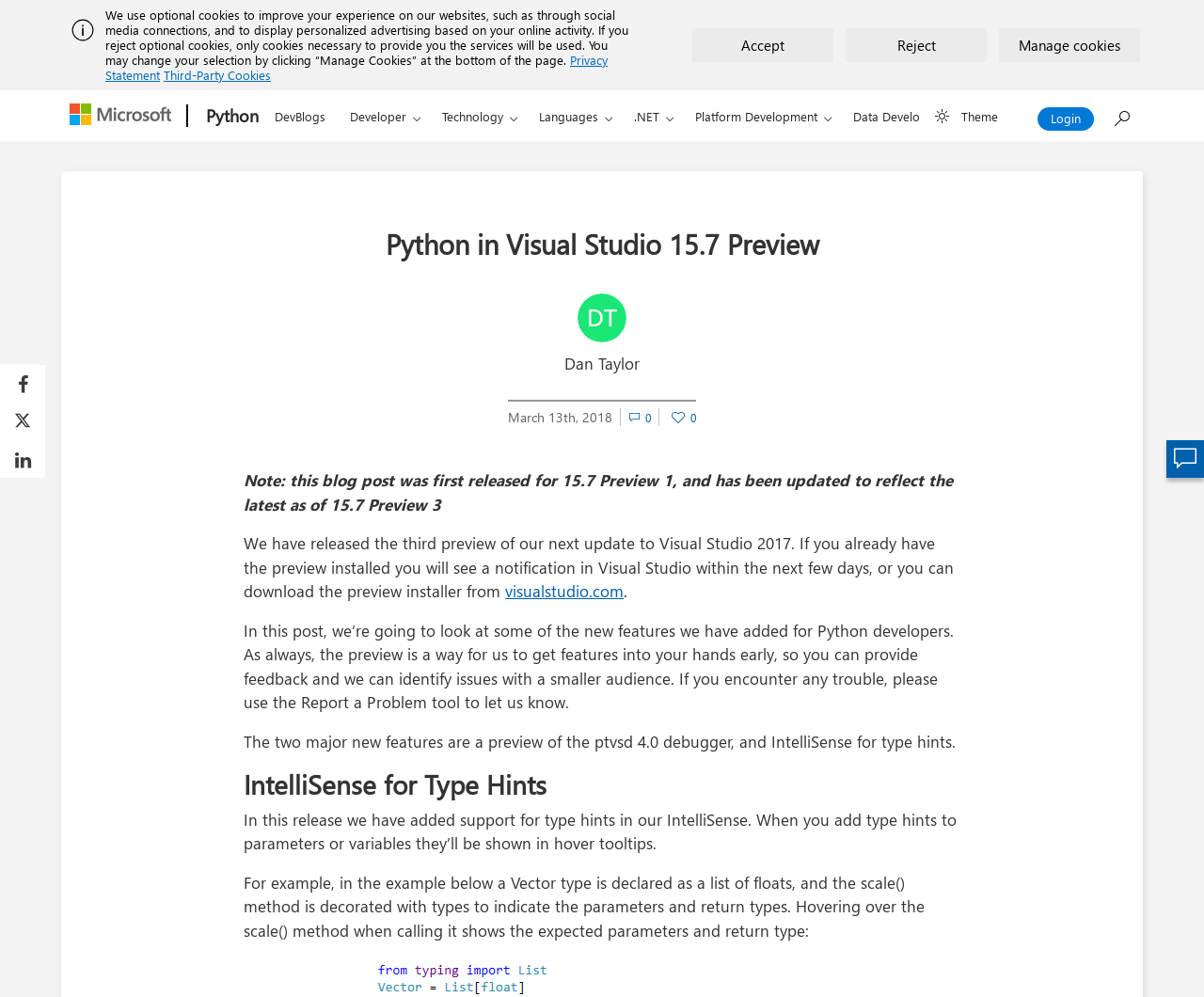Create an in-depth description of the webpage, covering main sections.

This webpage is a blog post about Python in Visual Studio 15.7 Preview. At the top, there is a notification bar with an alert message, an image, and a static text describing the use of optional cookies. Below the notification bar, there are three buttons: "Accept", "Reject", and "Manage cookies".

On the left side, there are several links, including "Microsoft", "Python", and a navigation menu with various options such as "DevBlogs", "Developer", "Technology", "Languages", ".NET", "Platform Development", and "Data Development". There is also a button to select a light or dark theme.

On the right side, there is a search bar with a disabled search button. Below the search bar, there is a heading "Python in Visual Studio 15.7 Preview" followed by the author's name, "Dan Taylor", and the date "March 13th, 2018". There is also a link to comments and a link to login to like the post.

The main content of the blog post starts with a note about the post being updated to reflect the latest as of 15.7 Preview 3. The post then describes the release of the third preview of Visual Studio 2017 and its new features for Python developers. The features include a preview of the ptvsd 4.0 debugger and IntelliSense for type hints.

The post is divided into sections, with headings such as "IntelliSense for Type Hints" and "Copy Post URL". There are also several static texts and links throughout the post, including a link to visualstudio.com and a button to copy the post URL.

At the bottom of the page, there are social media links to share the post on Facebook, Twitter, and LinkedIn. There is also a link to comments at the bottom right corner of the page.